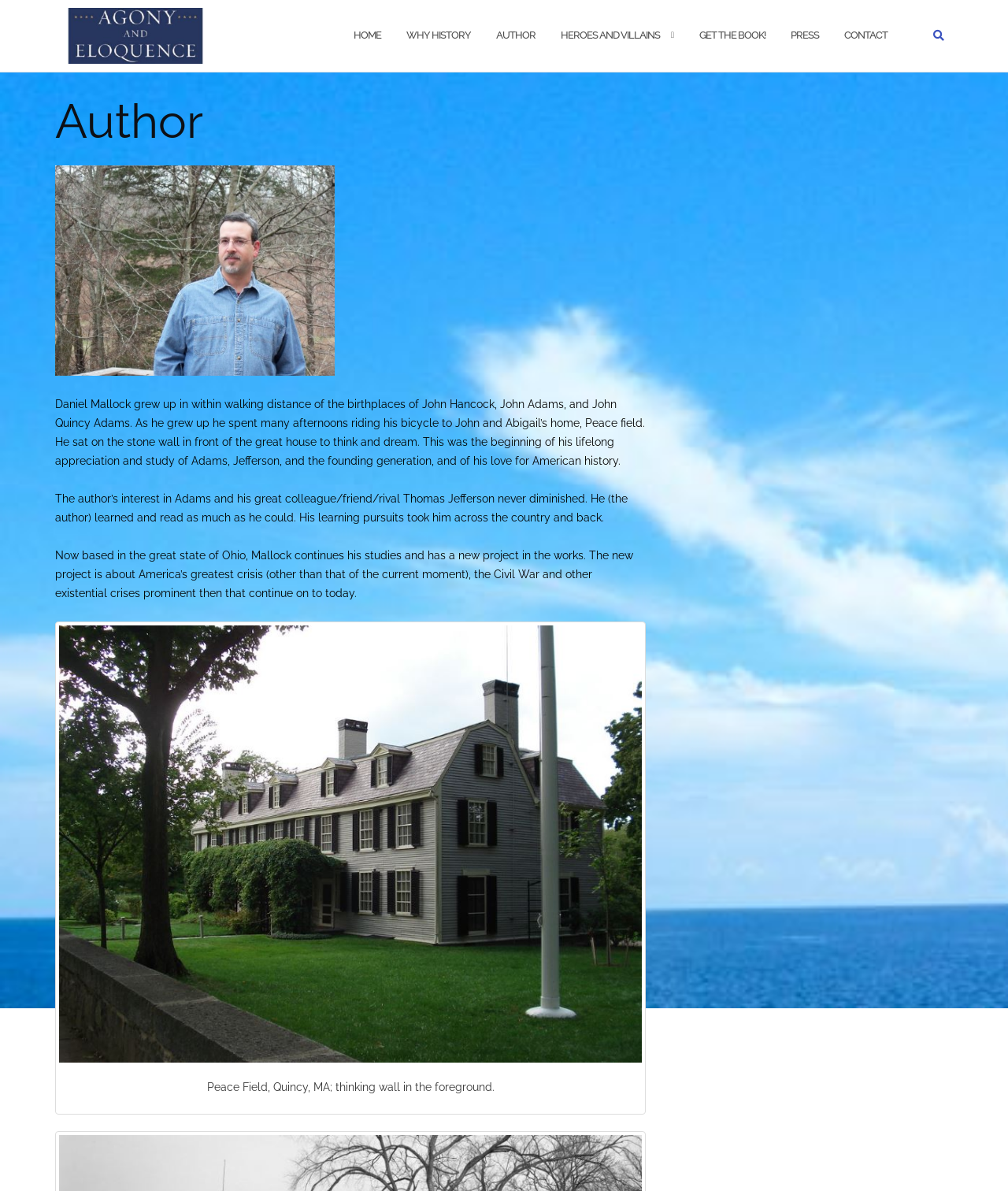Given the element description "Contact" in the screenshot, predict the bounding box coordinates of that UI element.

[0.838, 0.012, 0.88, 0.048]